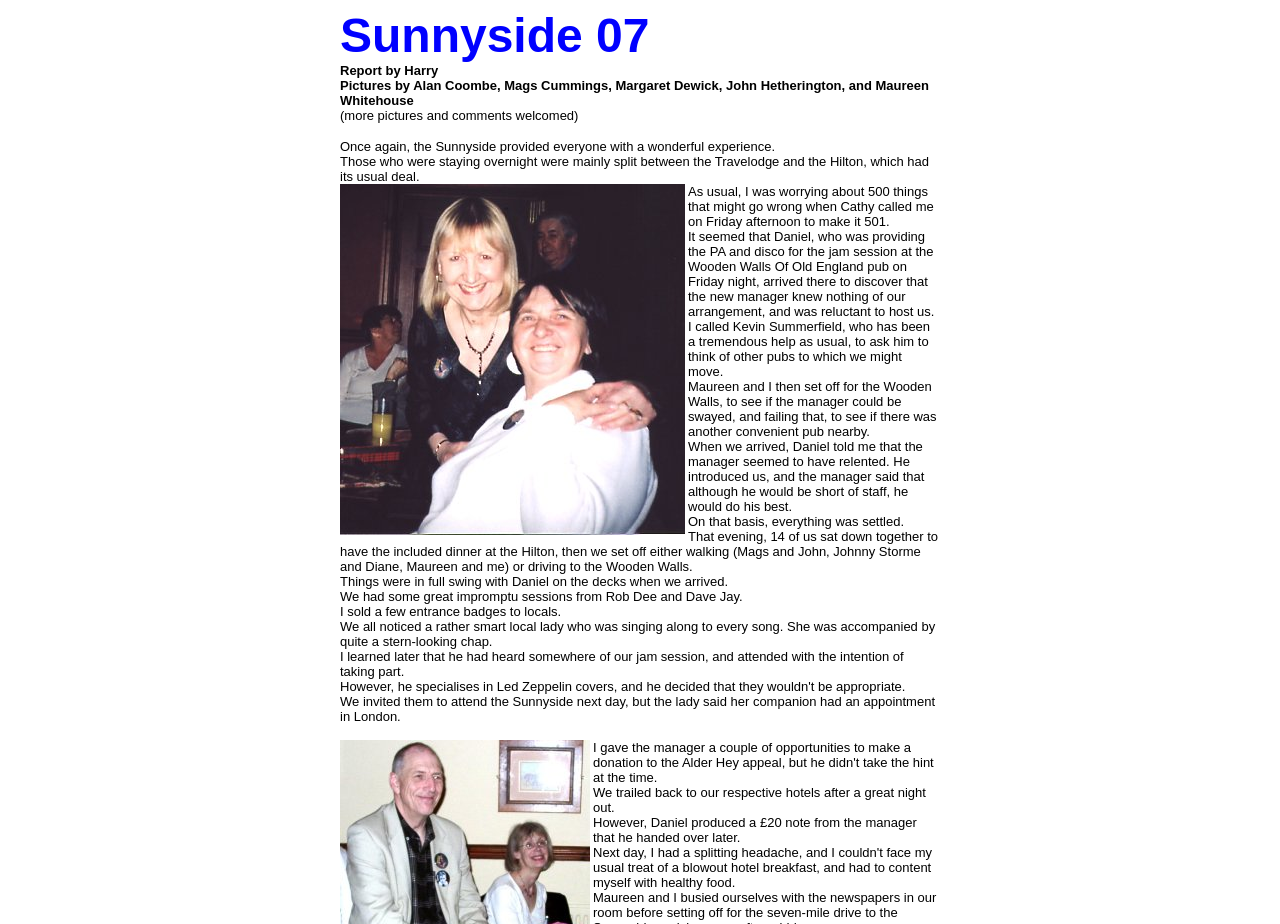Provide a comprehensive description of the webpage.

This webpage appears to be a personal blog or journal entry about a social event or gathering. The page contains a series of paragraphs describing the events that took place during the gathering.

At the top of the page, there is a small section with a few lines of text, including an invitation for readers to share more pictures and comments. Below this, there are several paragraphs of text that describe the events of the gathering, including the accommodations, a jam session at a local pub, and interactions with locals.

There is one image on the page, located roughly in the middle of the text, which is not described. The text surrounding the image continues to describe the events of the gathering, including the resolution of a potential issue with the pub and the success of the jam session.

The paragraphs of text are arranged in a vertical column, with each paragraph building on the previous one to tell a story. The text is dense and descriptive, with many details about the people and events involved. The tone of the text is informal and conversational, suggesting that the author is writing for a personal or social audience.